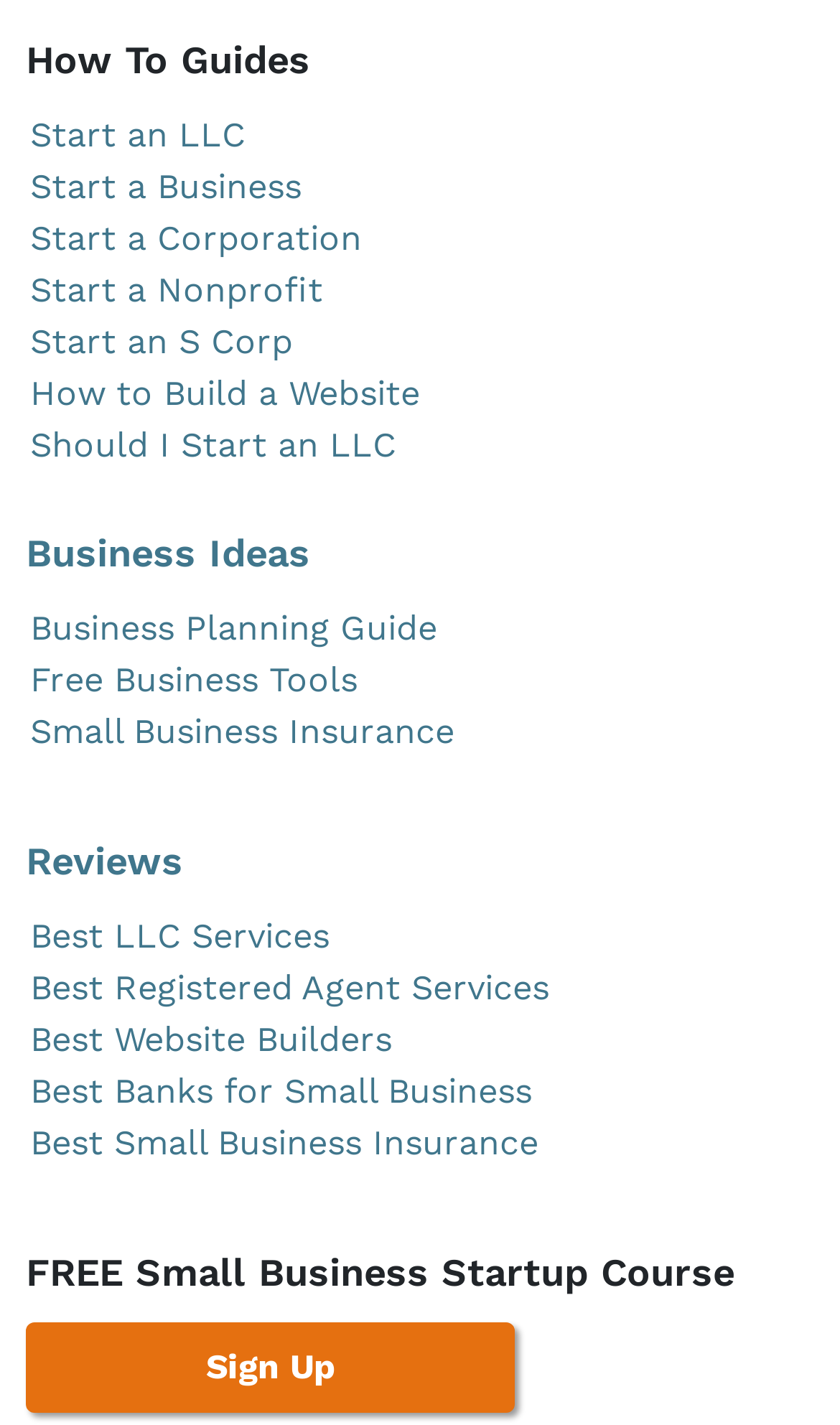How many links are there for starting a business?
Using the image, provide a concise answer in one word or a short phrase.

5